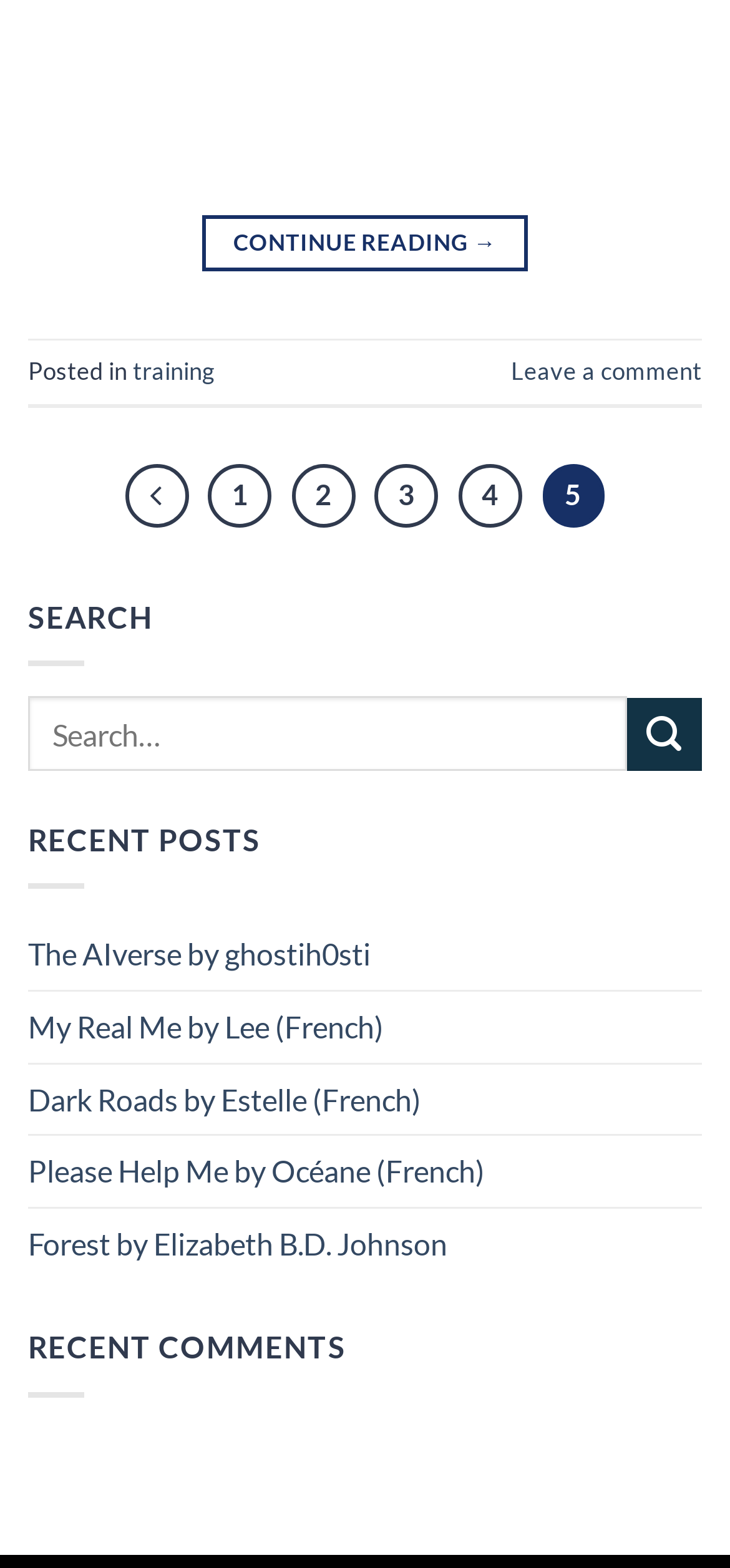What is the category of the latest post? Analyze the screenshot and reply with just one word or a short phrase.

training